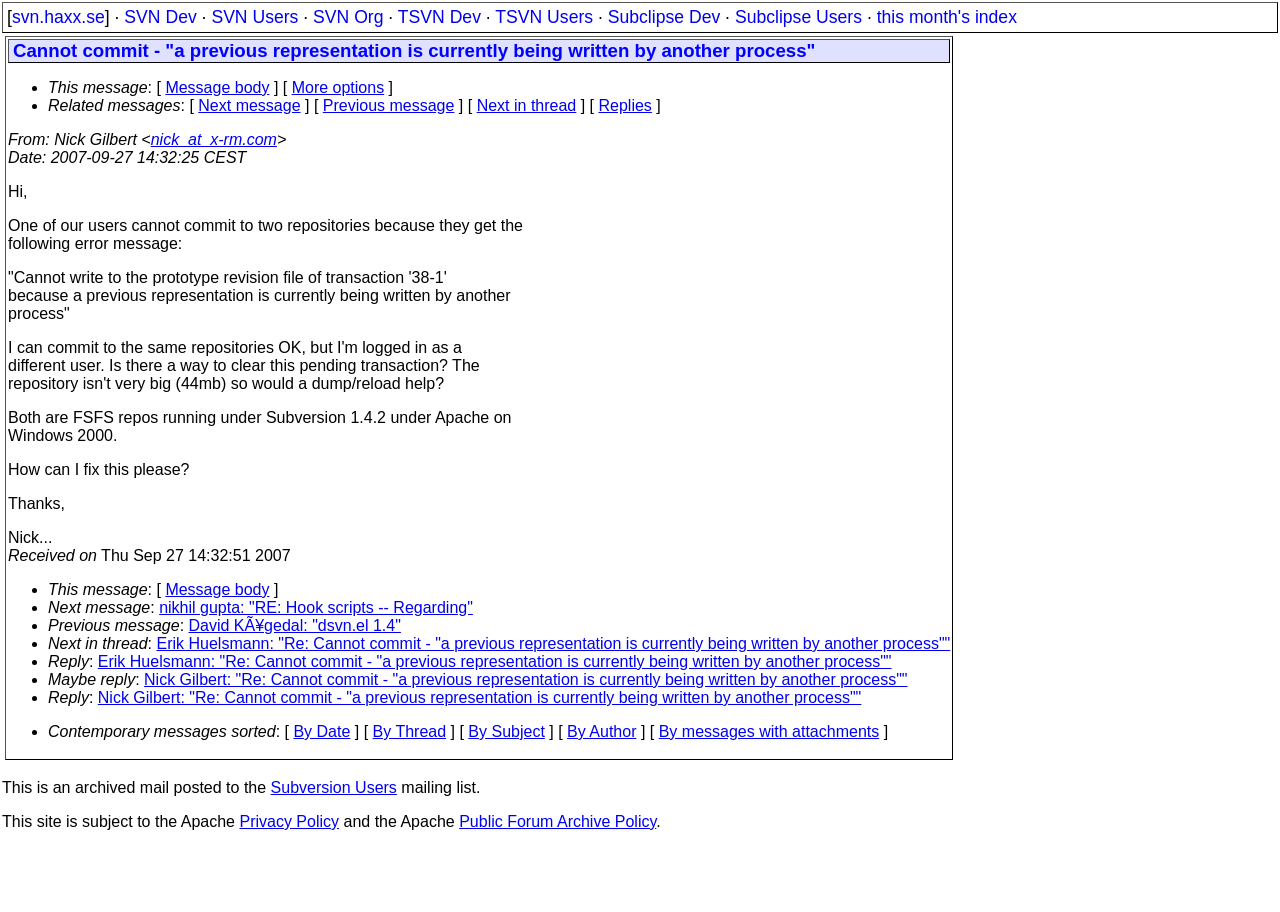Show the bounding box coordinates for the HTML element described as: "svn.haxx.se".

[0.009, 0.008, 0.082, 0.03]